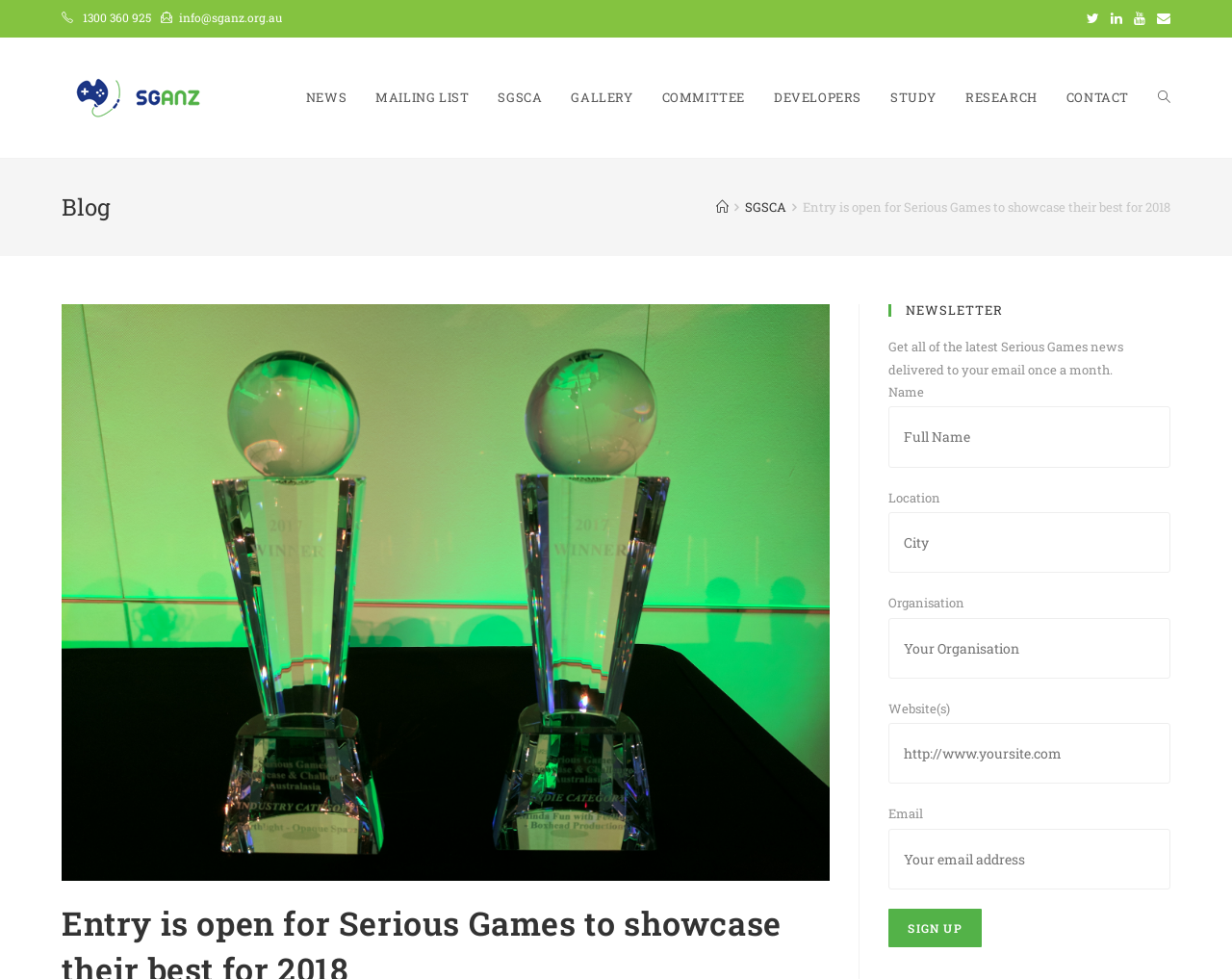Locate the bounding box coordinates of the element you need to click to accomplish the task described by this instruction: "Click the SGANZ link".

[0.05, 0.088, 0.178, 0.107]